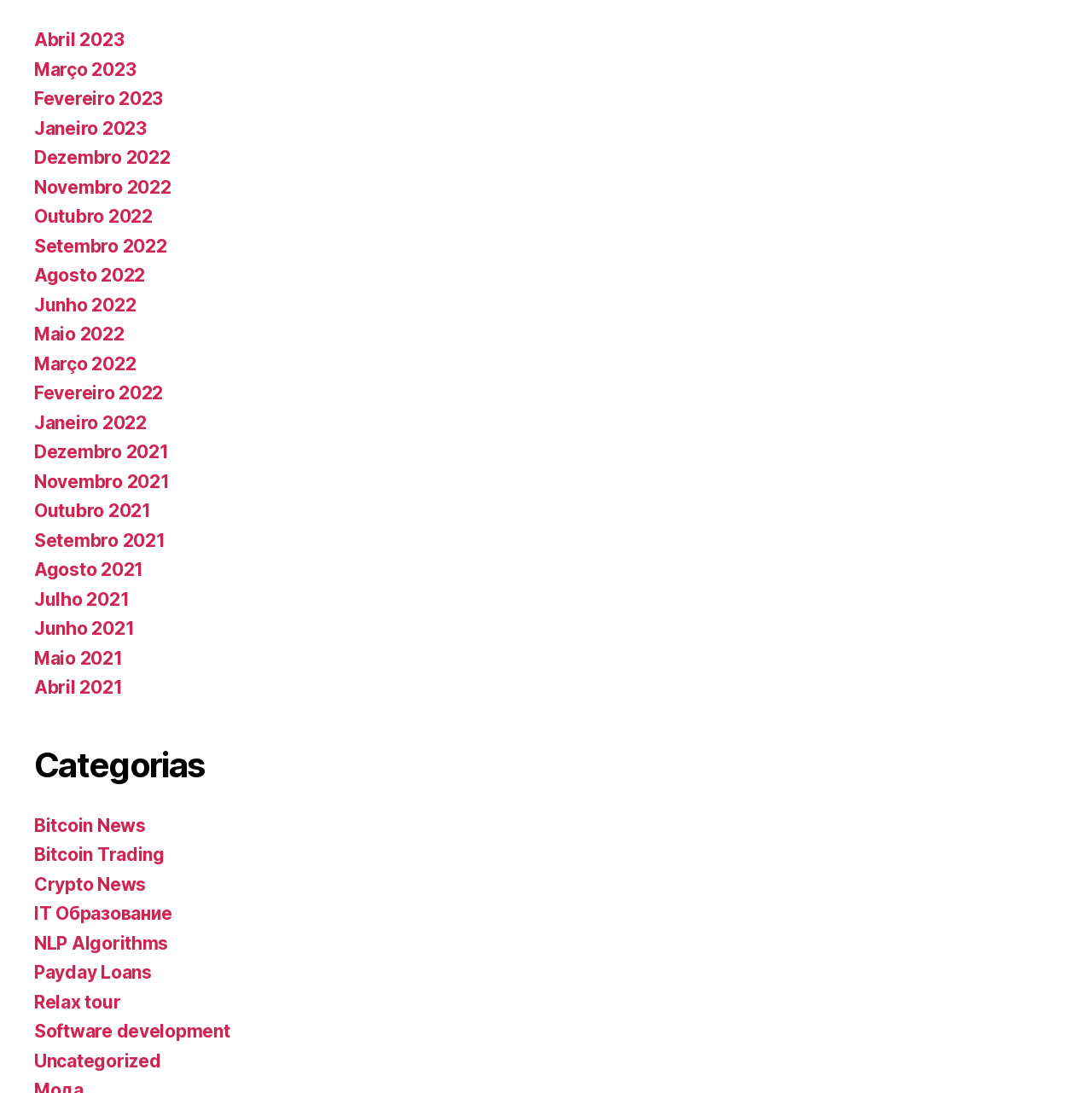Can you find the bounding box coordinates for the element that needs to be clicked to execute this instruction: "View Bitcoin News"? The coordinates should be given as four float numbers between 0 and 1, i.e., [left, top, right, bottom].

[0.031, 0.761, 0.133, 0.781]